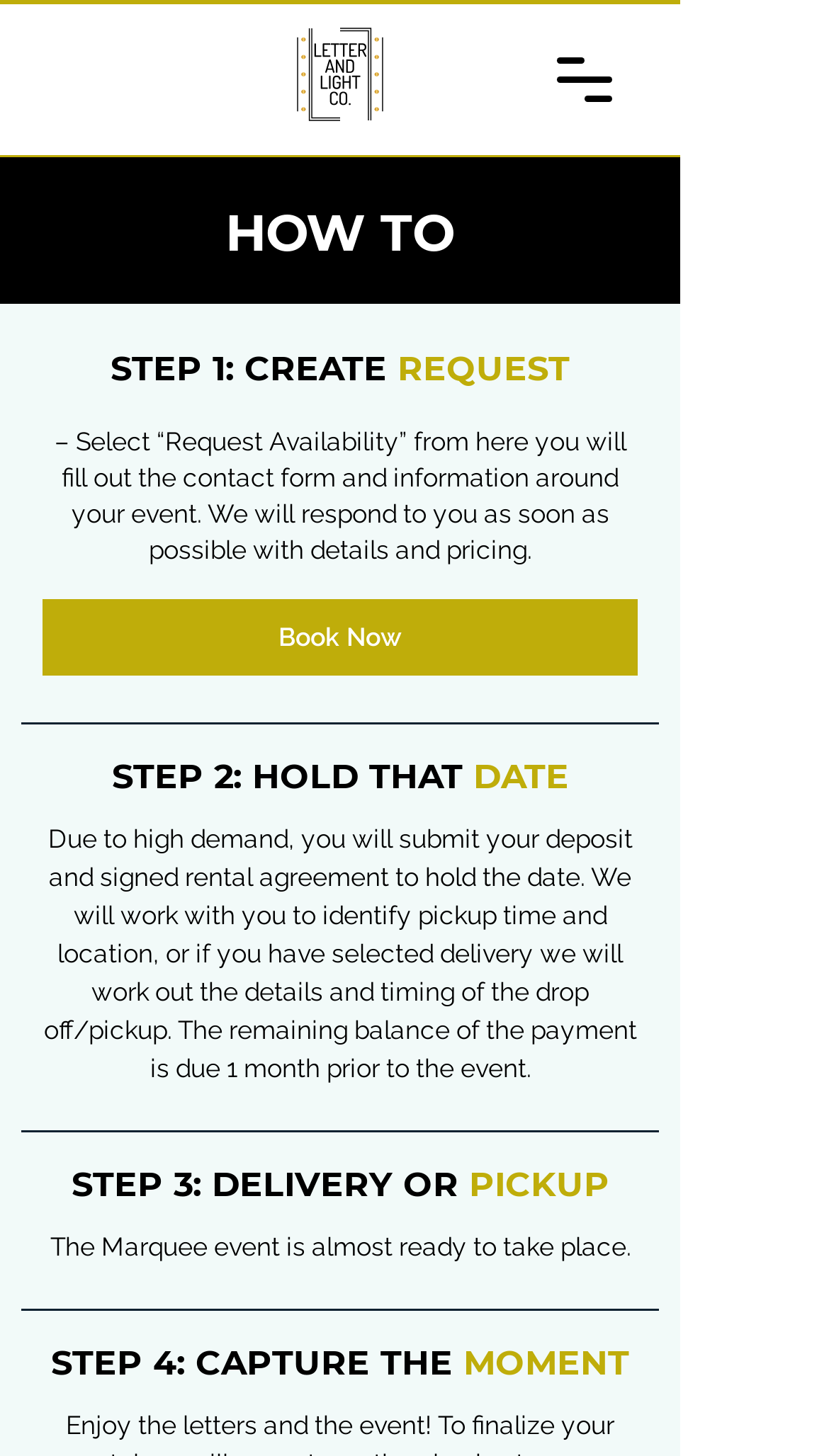What is the purpose of the 'Book Now' link?
Refer to the image and respond with a one-word or short-phrase answer.

To book an event